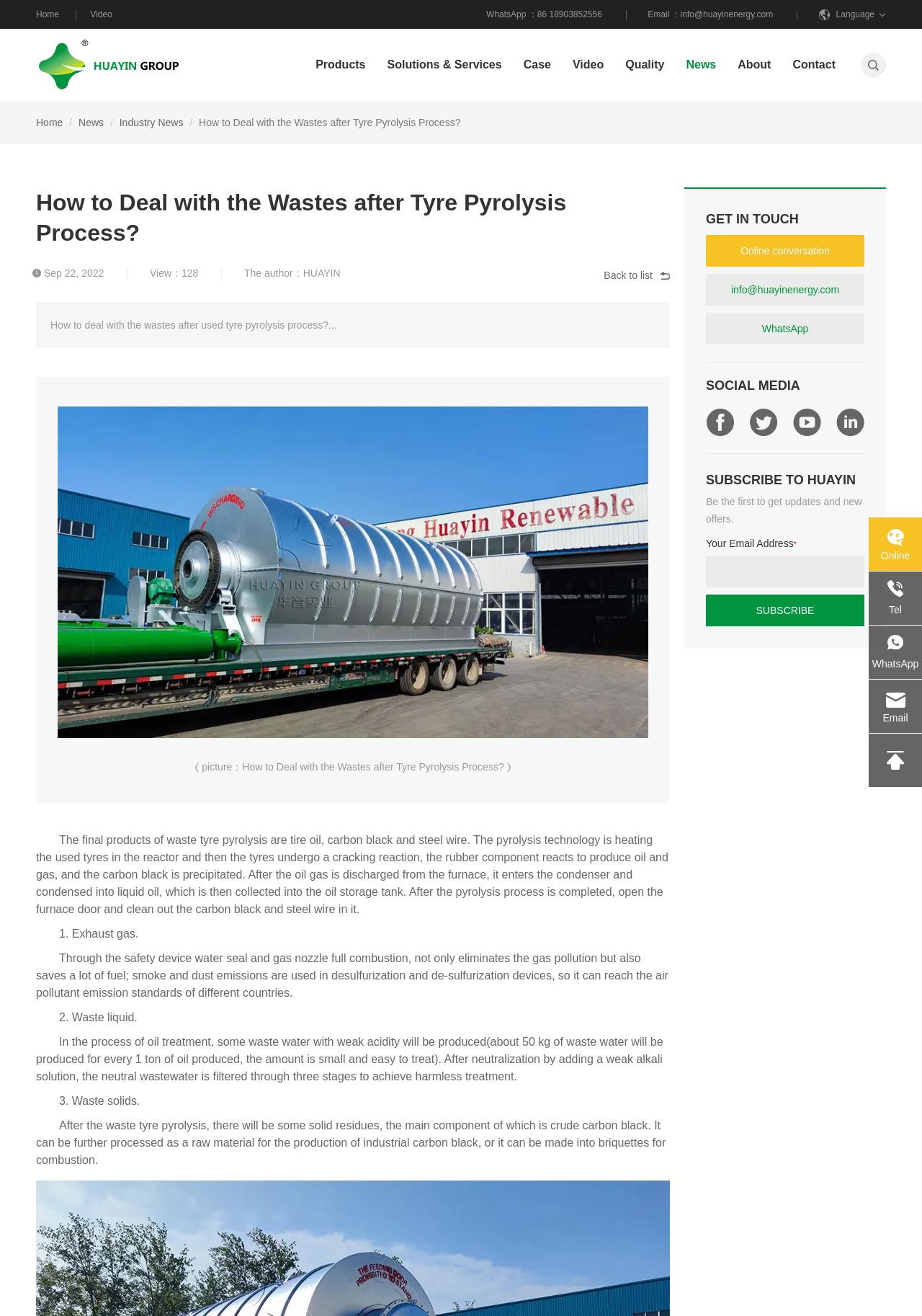How many ways are there to get in touch?
Provide a fully detailed and comprehensive answer to the question.

There are 3 ways to get in touch, which can be found at the bottom of the webpage, including online conversation, email, and WhatsApp, with the bounding box coordinates [0.766, 0.179, 0.938, 0.203], [0.766, 0.208, 0.938, 0.232], and [0.766, 0.238, 0.938, 0.262].